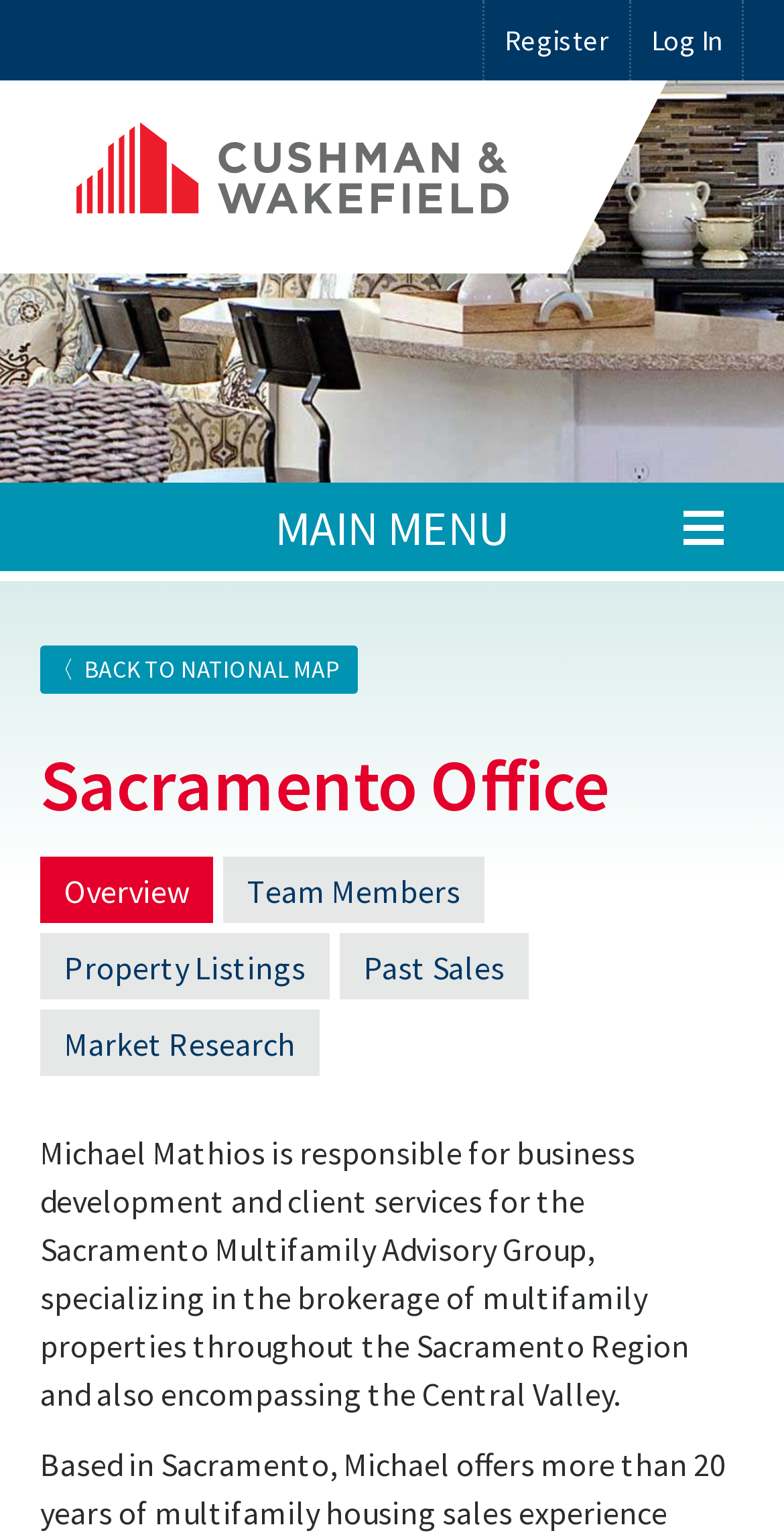Determine the bounding box coordinates of the area to click in order to meet this instruction: "View the Overview page".

[0.051, 0.559, 0.272, 0.603]